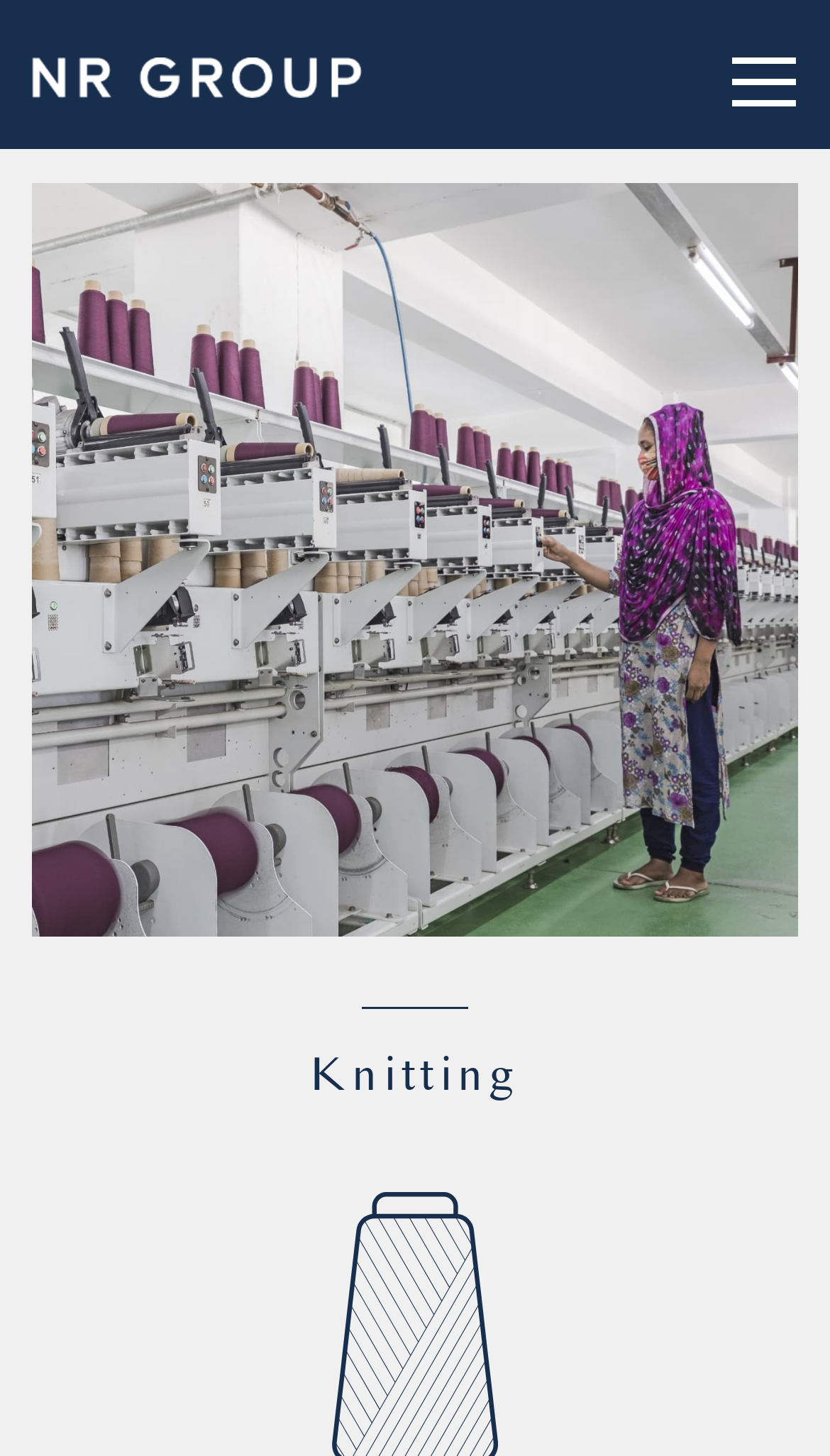Locate the bounding box coordinates of the UI element described by: "alt="NR GROUP"". The bounding box coordinates should consist of four float numbers between 0 and 1, i.e., [left, top, right, bottom].

[0.038, 0.026, 0.436, 0.056]